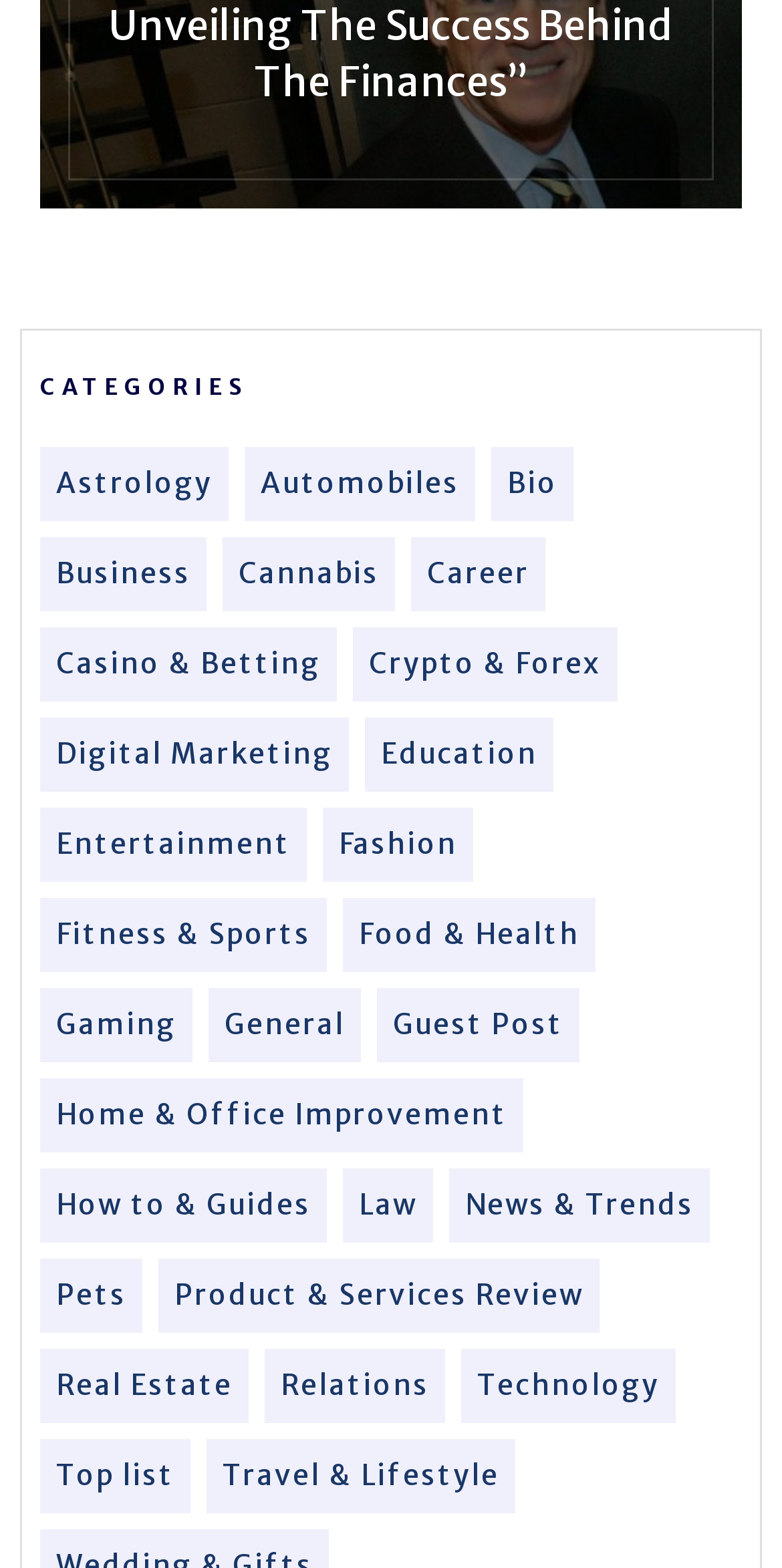What is the category located at the bottom left?
Based on the image, give a concise answer in the form of a single word or short phrase.

Top list